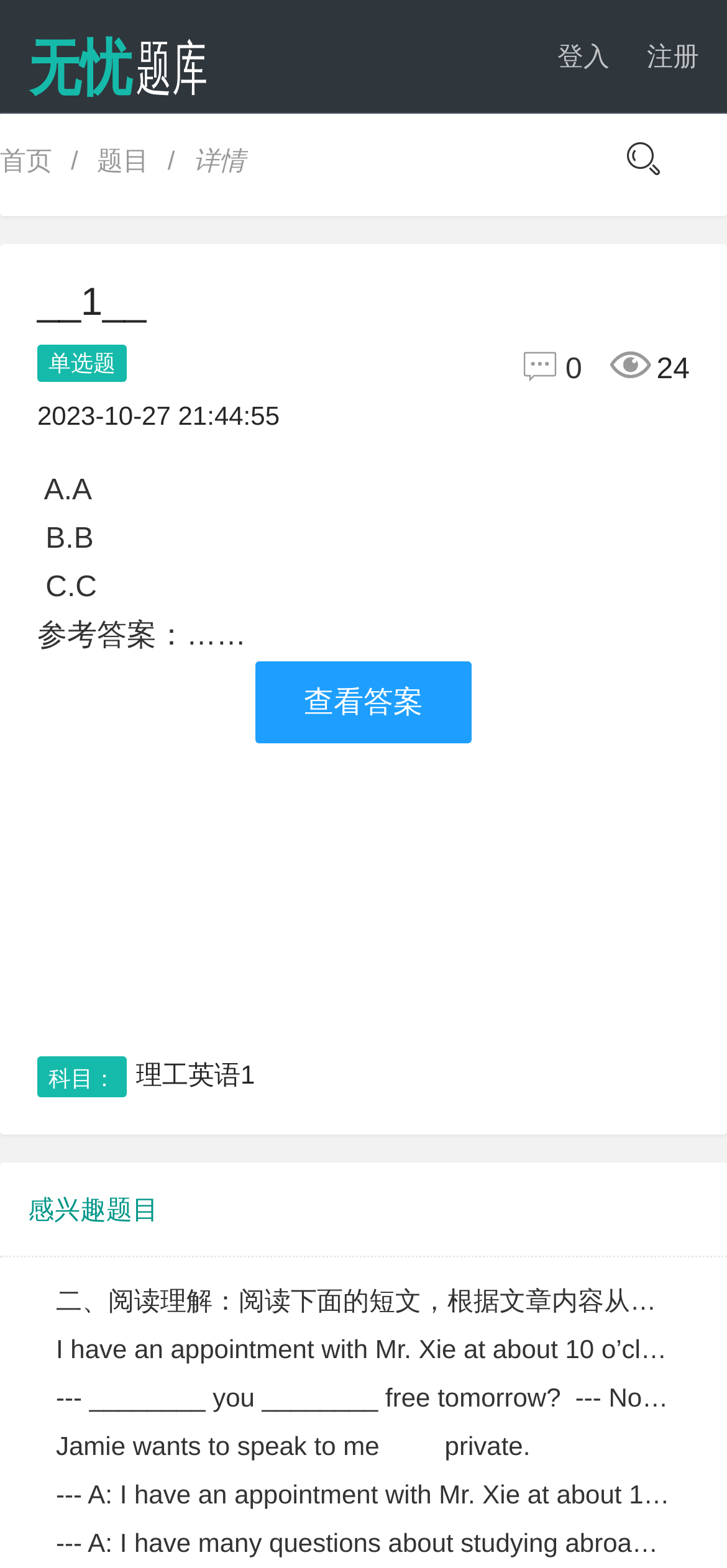Answer briefly with one word or phrase:
How many options are available for the question 'We can learn from this passage that Americans…'?

3